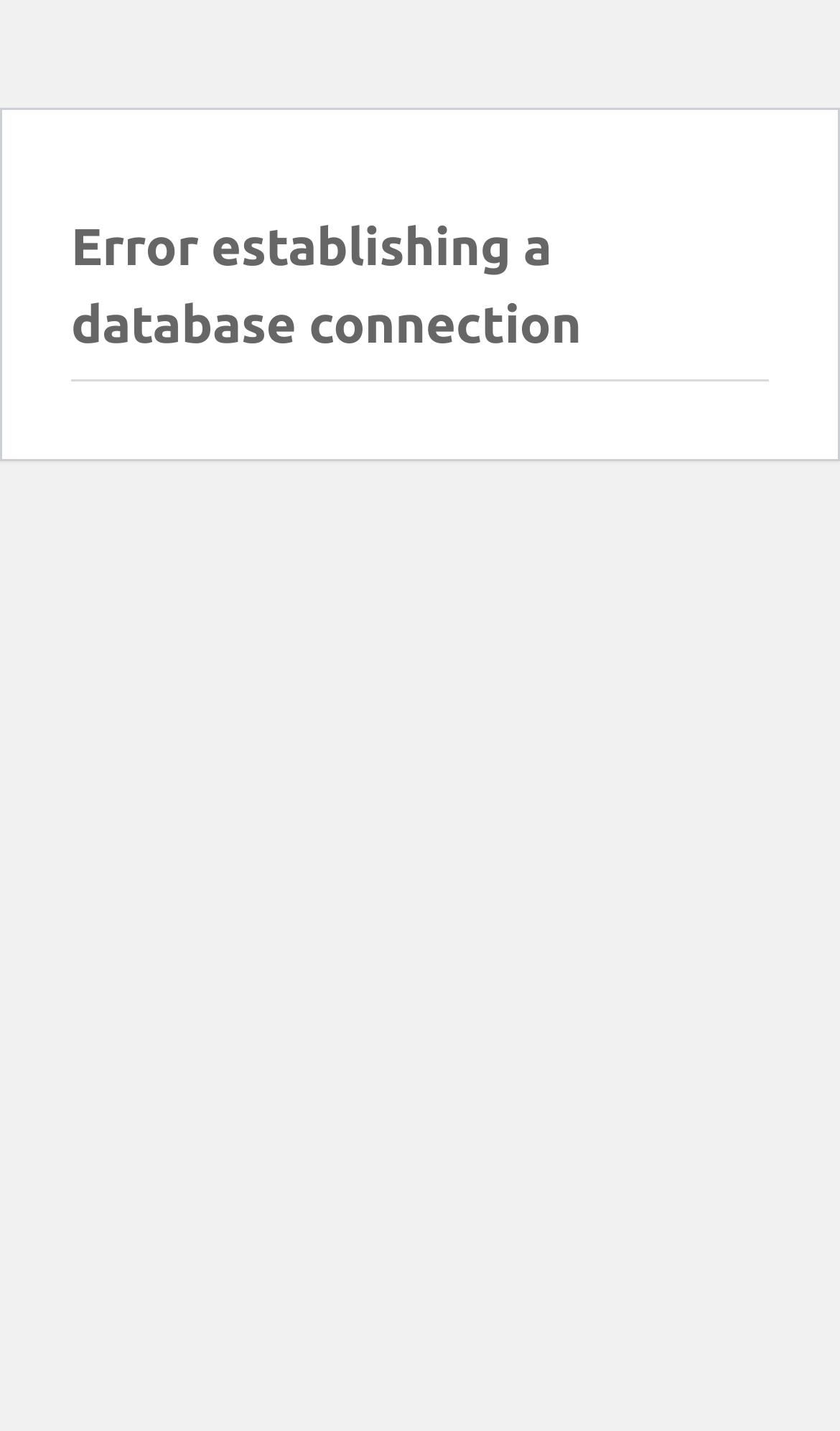Please determine the main heading text of this webpage.

Error establishing a database connection